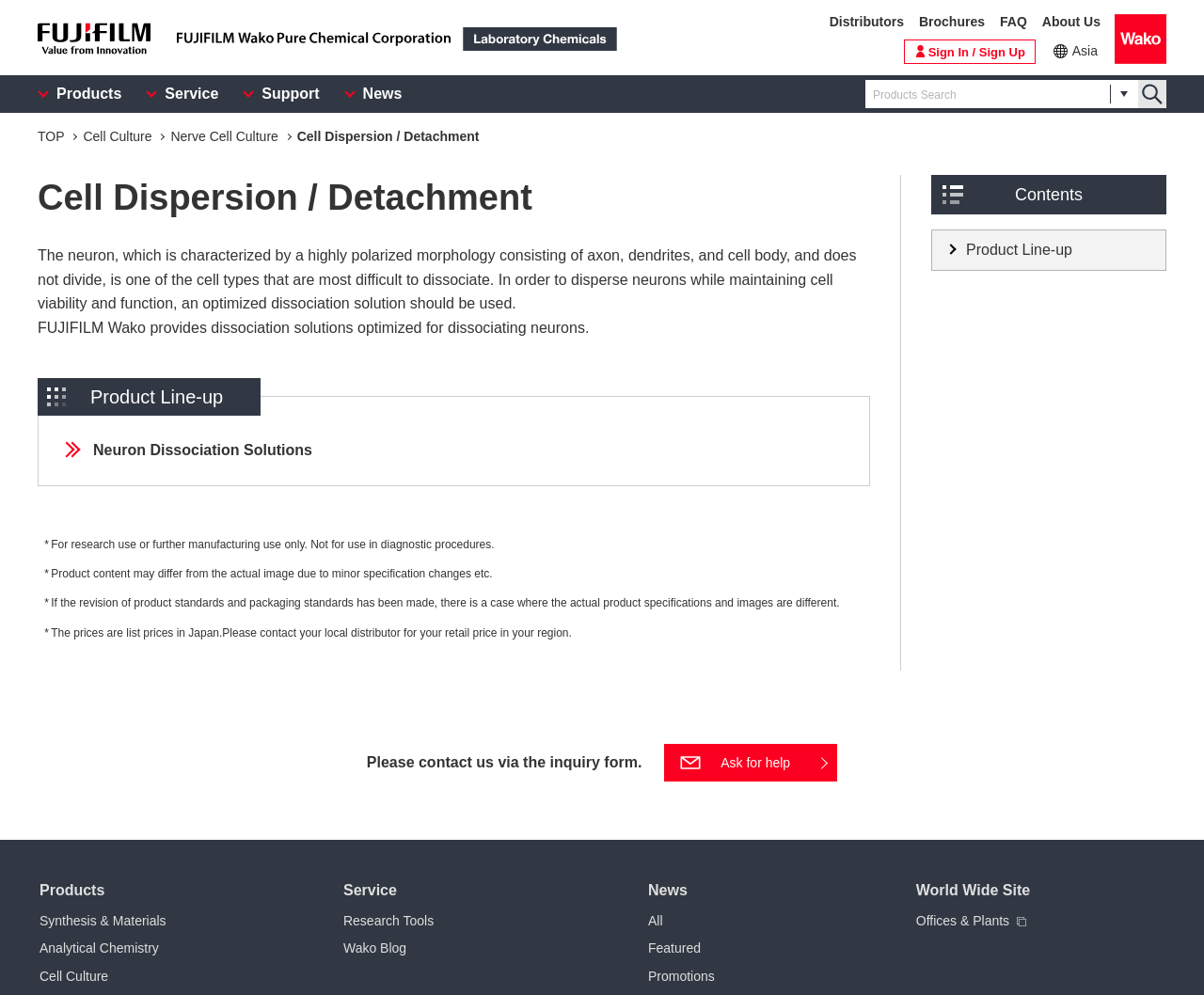What is the purpose of the dissociation solutions provided by FUJIFILM Wako?
Please respond to the question with a detailed and well-explained answer.

According to the webpage, FUJIFILM Wako provides dissociation solutions optimized for dissociating neurons, which are difficult to dissociate while maintaining cell viability and function.